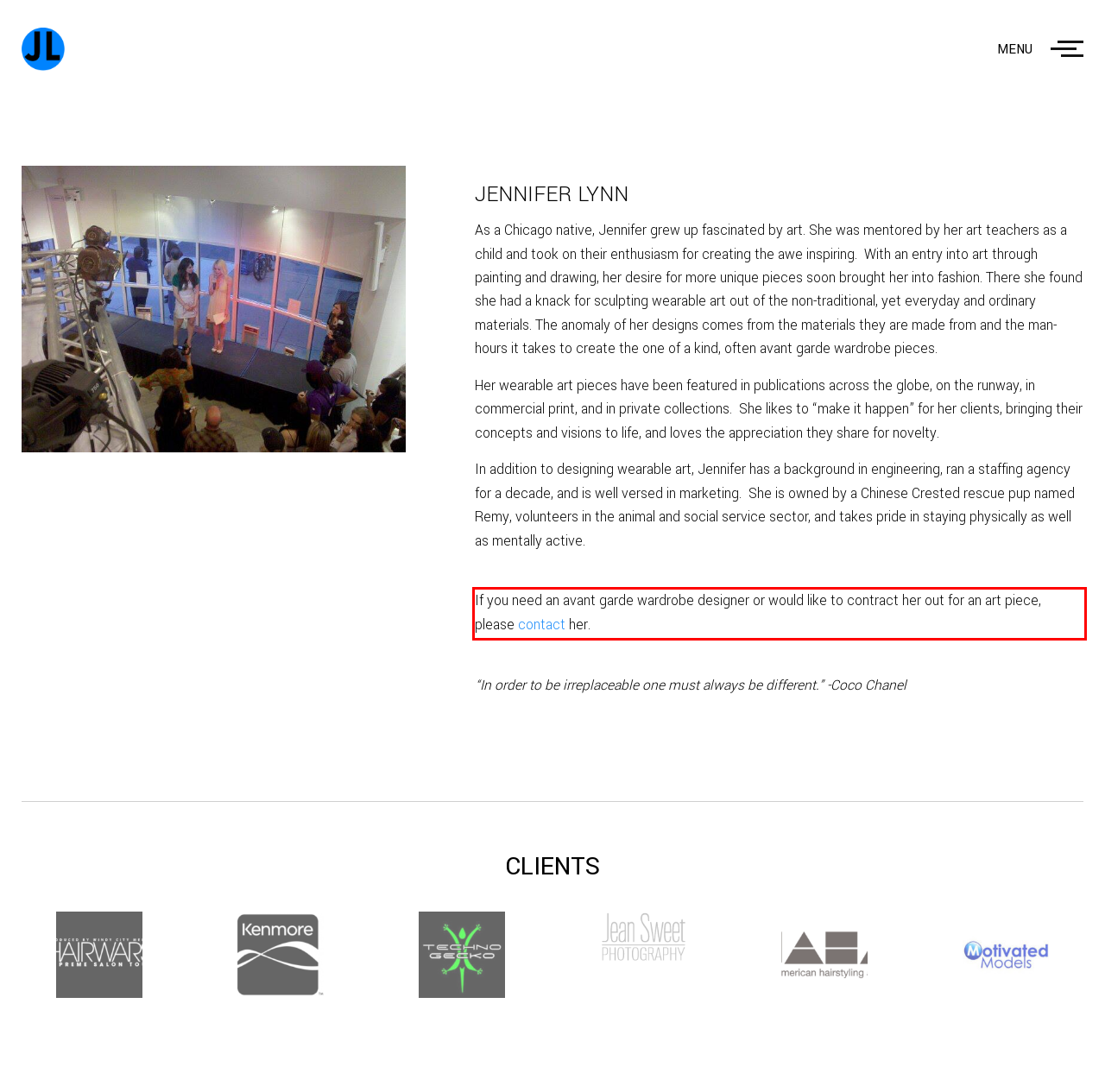There is a UI element on the webpage screenshot marked by a red bounding box. Extract and generate the text content from within this red box.

If you need an avant garde wardrobe designer or would like to contract her out for an art piece, please contact her.